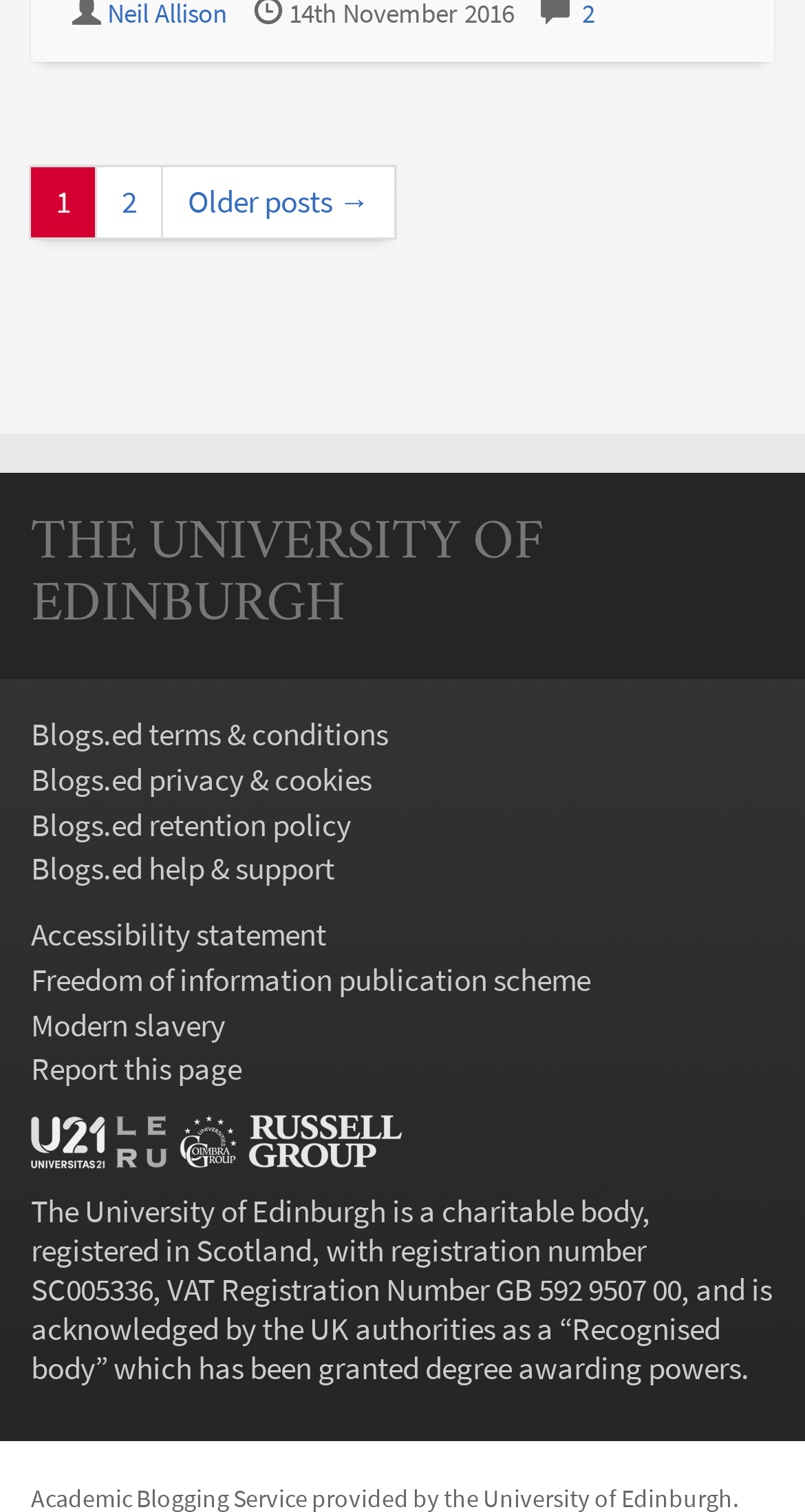Determine the bounding box coordinates of the element that should be clicked to execute the following command: "visit terms and conditions".

[0.038, 0.473, 0.482, 0.499]